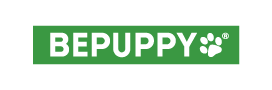Provide a comprehensive description of the image.

The image features the logo of "BEPUPPY," prominently displayed in a clean, modern font. The logo is set against a vibrant green background, which conveys a fresh and inviting feel. The text "BEPUPPY" is accented by playful paw prints, emphasizing the brand's connection to pets, particularly dogs. This design reflects the brand's focus on pet care and animal-related content, aligning with the overall theme of the webpage, which provides information about various pet animals, including rabbits.